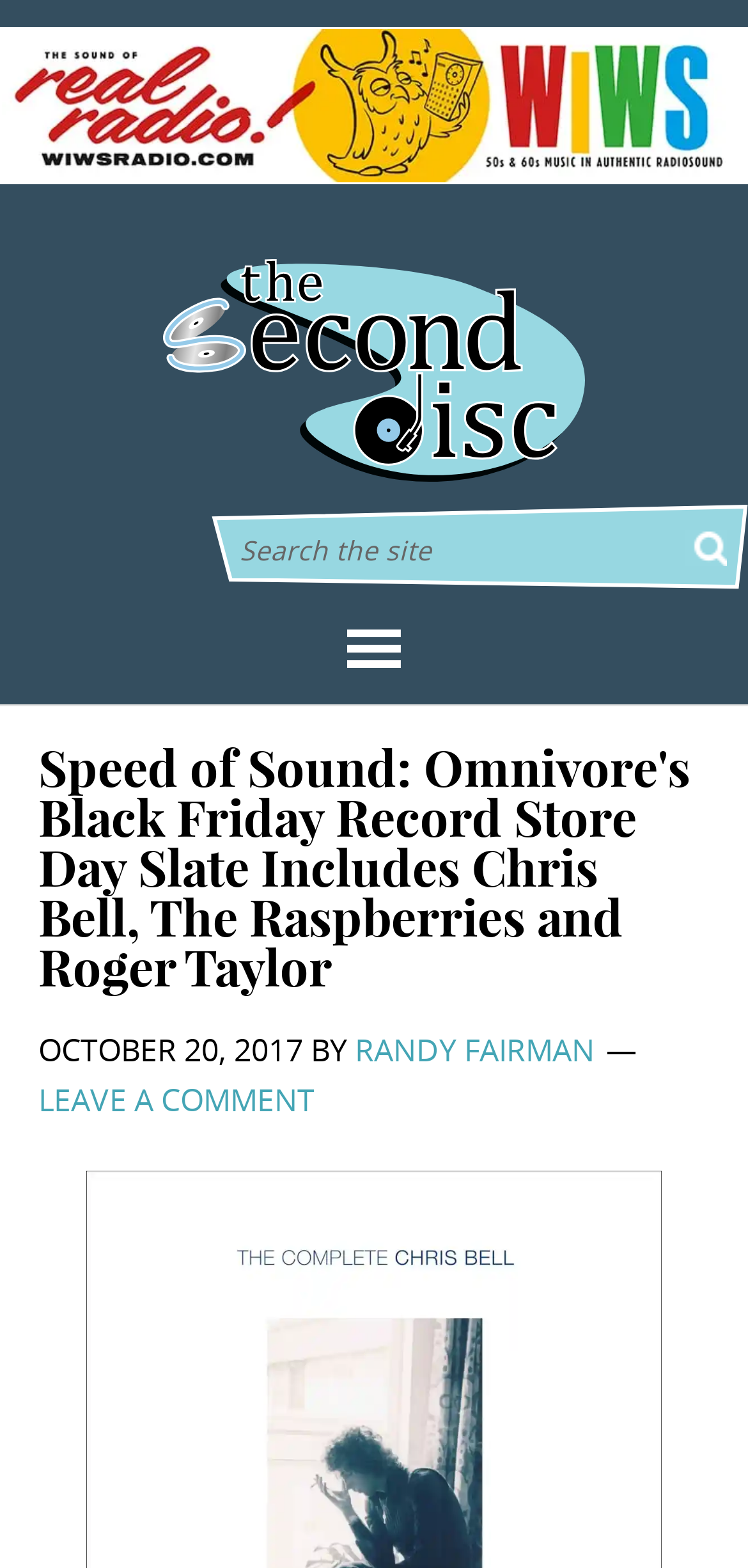Generate the title text from the webpage.

Speed of Sound: Omnivore's Black Friday Record Store Day Slate Includes Chris Bell, The Raspberries and Roger Taylor